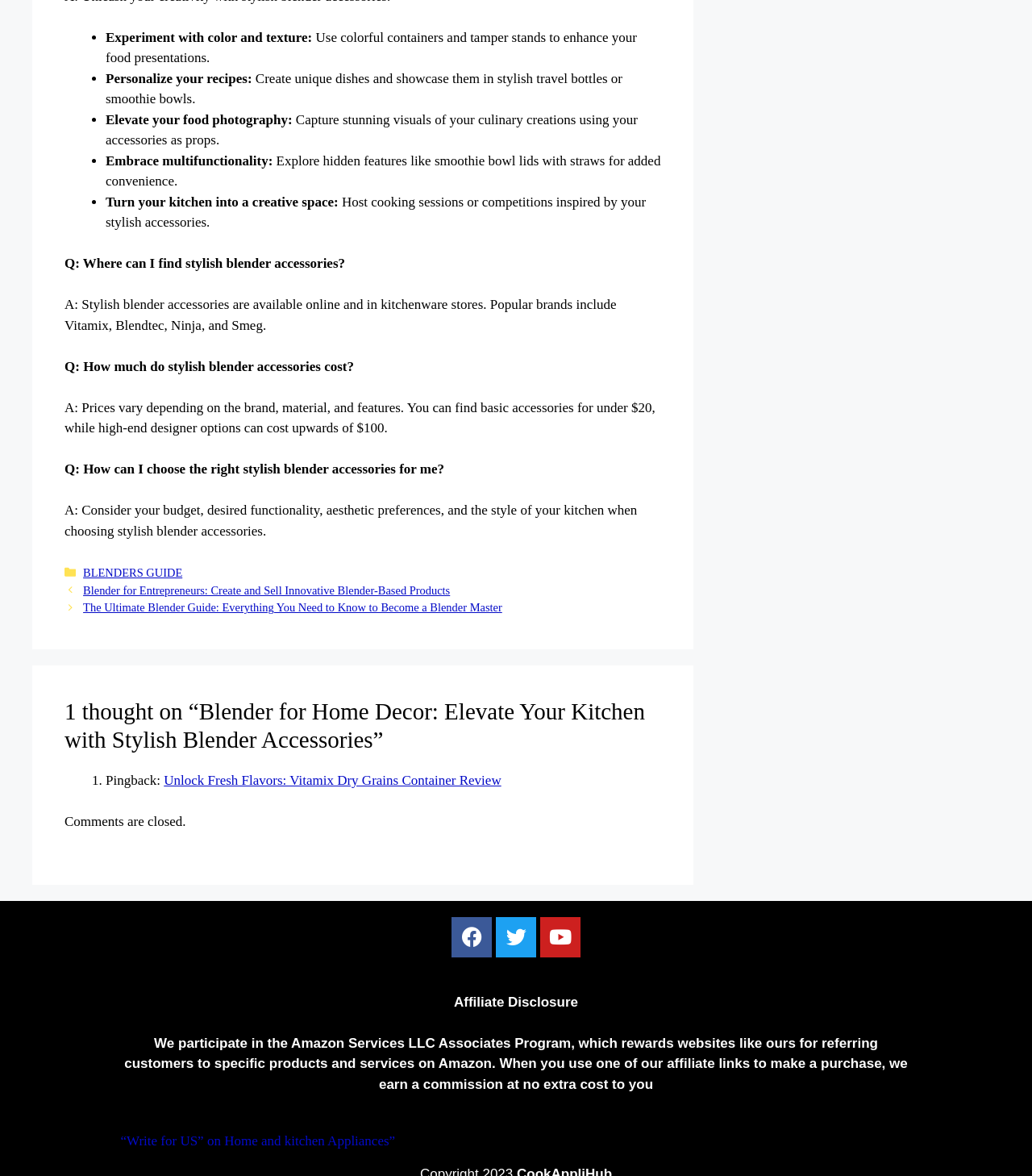Find the bounding box coordinates of the area to click in order to follow the instruction: "Read 'Blender for Entrepreneurs: Create and Sell Innovative Blender-Based Products'".

[0.081, 0.496, 0.436, 0.507]